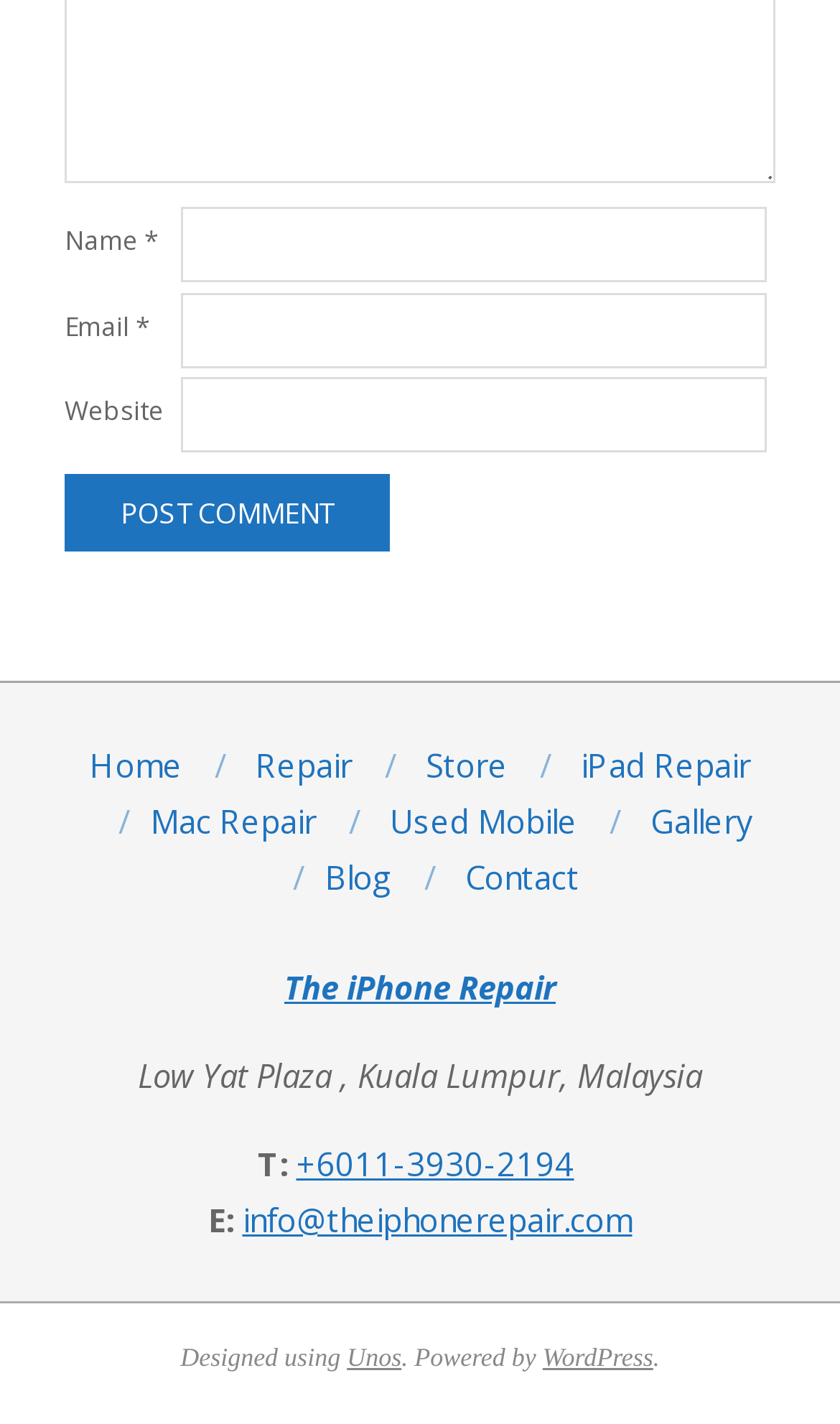Find the bounding box coordinates of the UI element according to this description: "parent_node: Name * name="author"".

[0.214, 0.146, 0.912, 0.198]